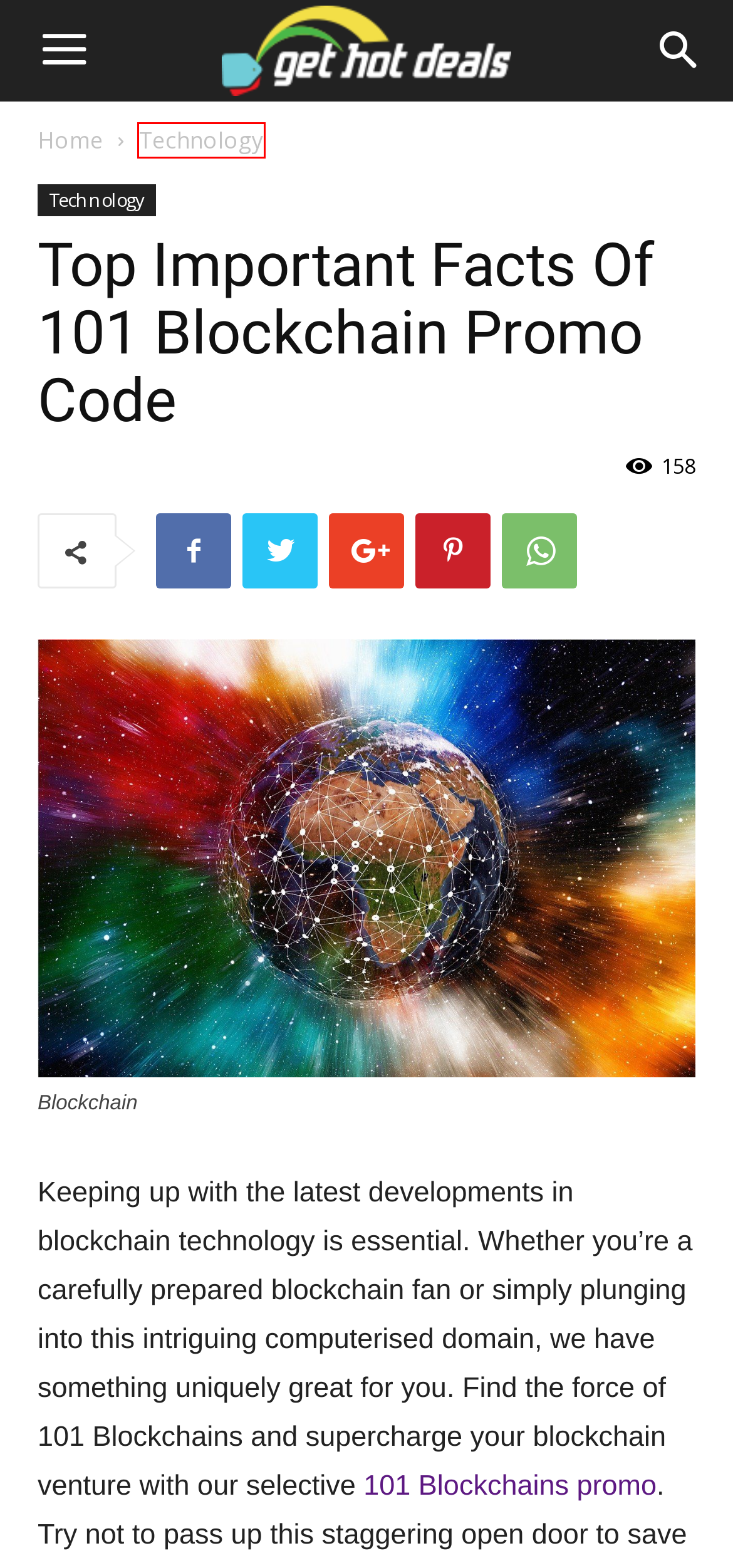A screenshot of a webpage is given, marked with a red bounding box around a UI element. Please select the most appropriate webpage description that fits the new page after clicking the highlighted element. Here are the candidates:
A. Read blogs and update with latest discount offers by brands
B. Unbelievable Discount Codes For Football Club Fanatics
C. Technology Archives - Gethotdeals blog
D. What Science Says Regarding Discount and Voucher Codes - Gethotdeals blog
E. 60% Off 101 Blockchains Discount Vouchers, Deals & Promo Code 2024
F. Home & Living Archives - Gethotdeals blog
G. Health & Beauty Archives - Gethotdeals blog
H. Top Tips To Buy Vertical Blinds Online Through Discount Code

C